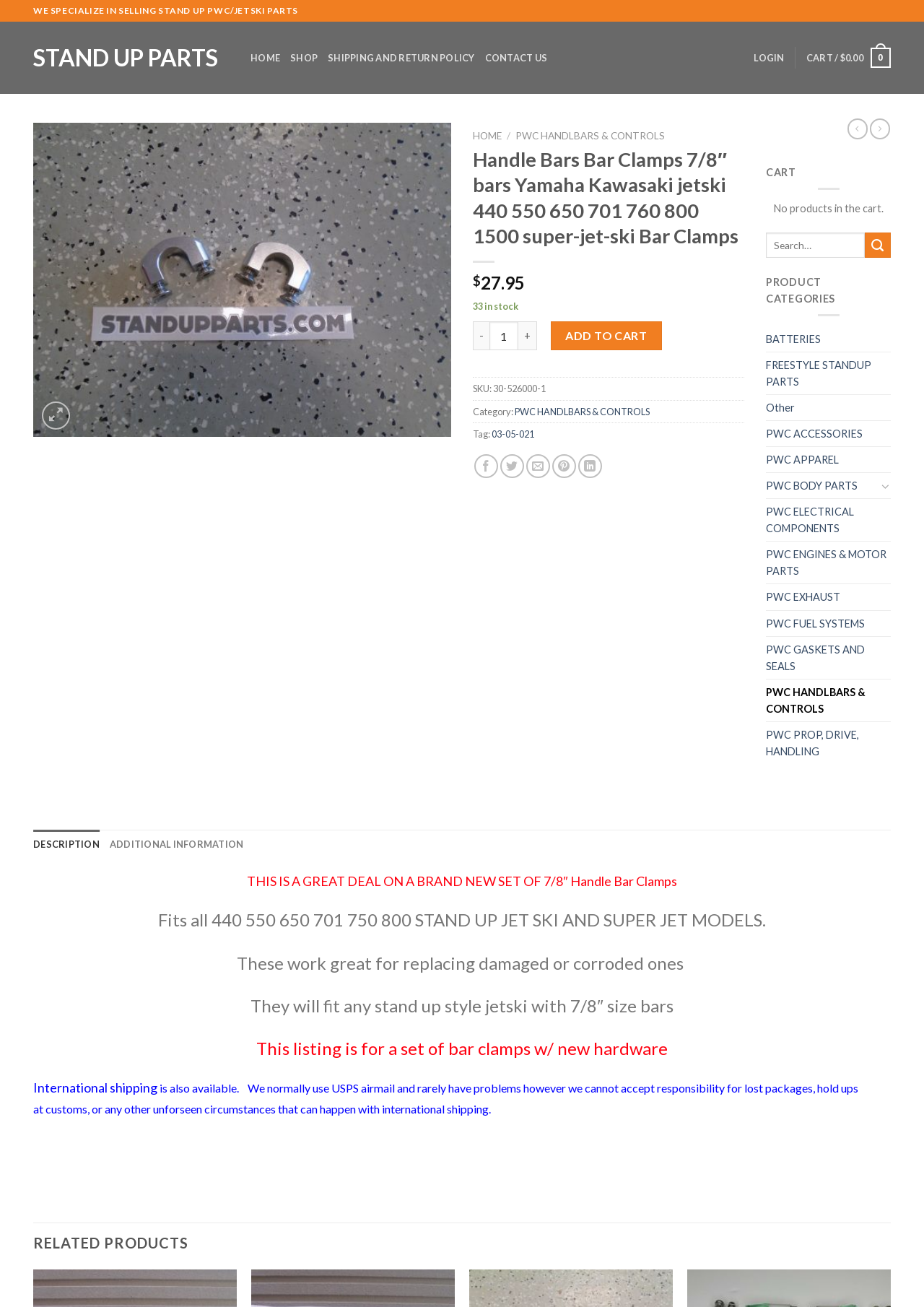Please identify the bounding box coordinates for the region that you need to click to follow this instruction: "Search for products".

[0.829, 0.178, 0.936, 0.197]